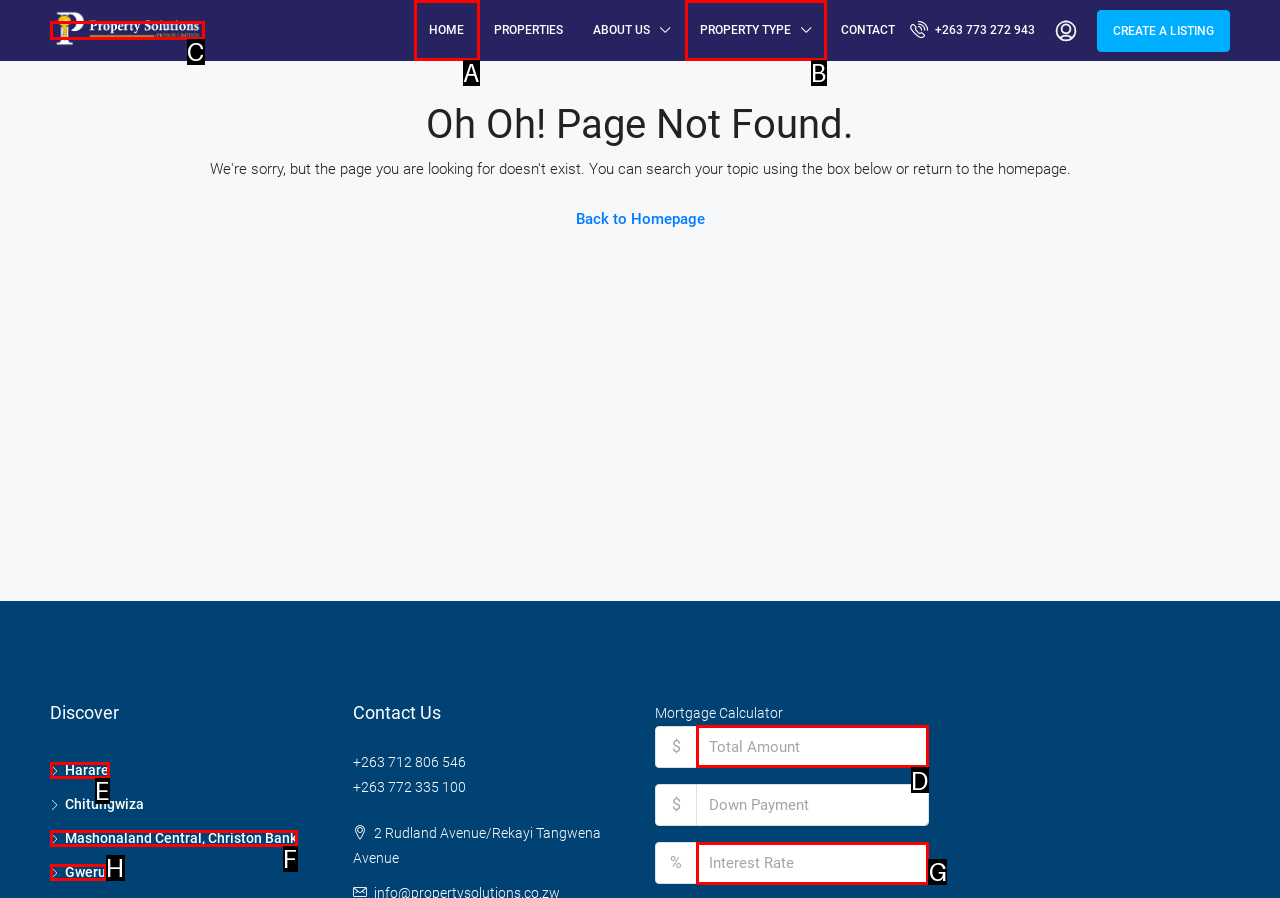Determine the appropriate lettered choice for the task: Enter Total Amount. Reply with the correct letter.

D